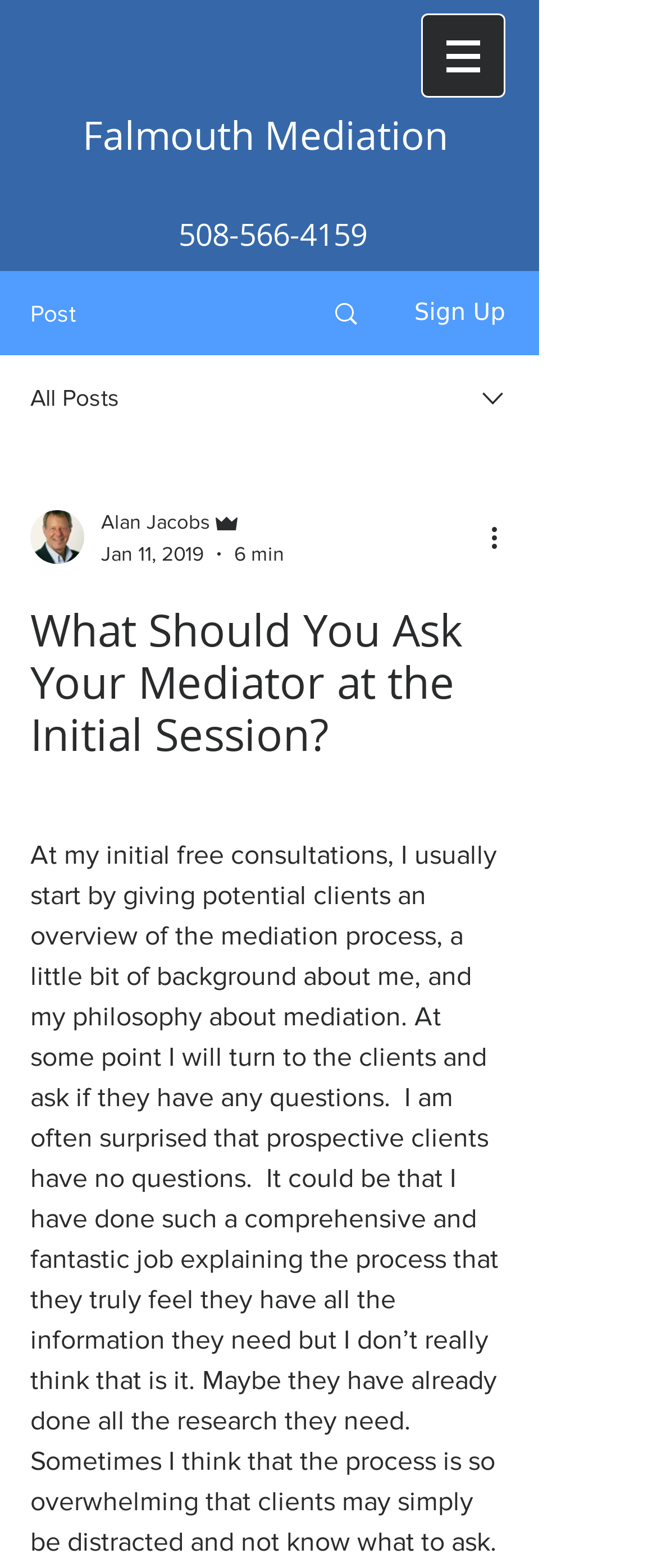Identify the main title of the webpage and generate its text content.

Falmouth Mediation divorce mediation